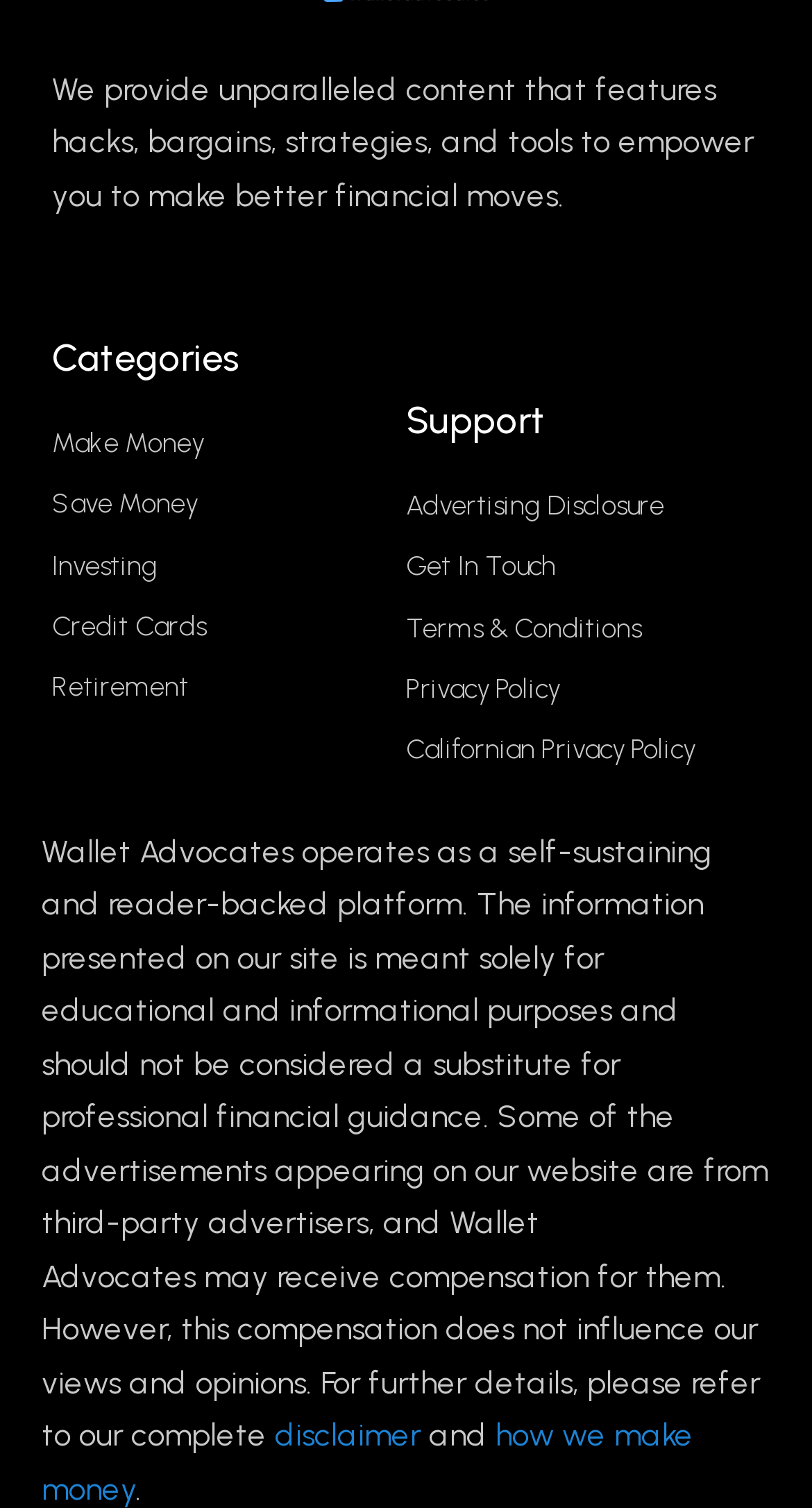Identify the bounding box coordinates necessary to click and complete the given instruction: "Learn how we make money".

[0.051, 0.94, 0.854, 1.0]